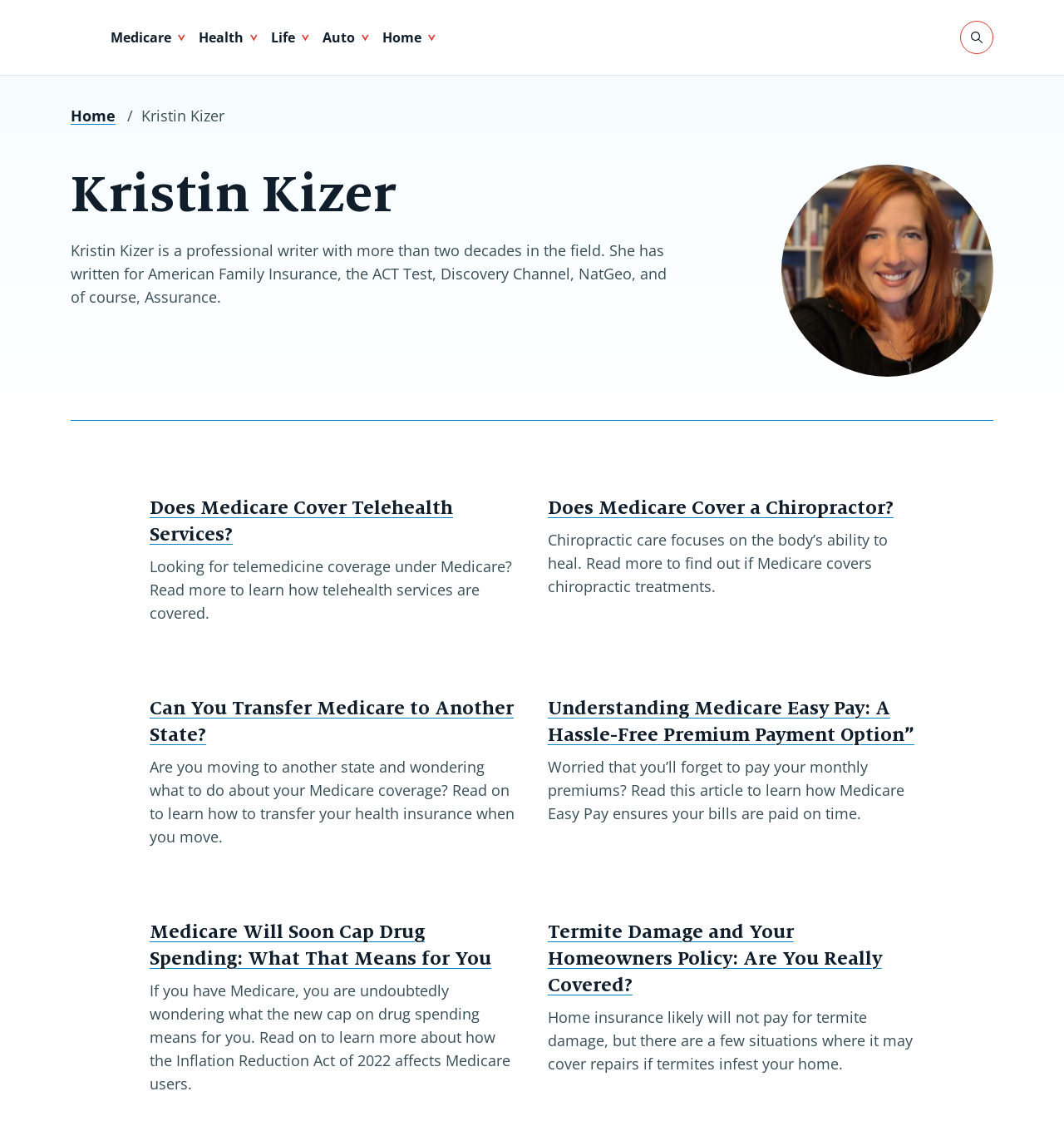Please answer the following question using a single word or phrase: How many articles are on this webpage?

5